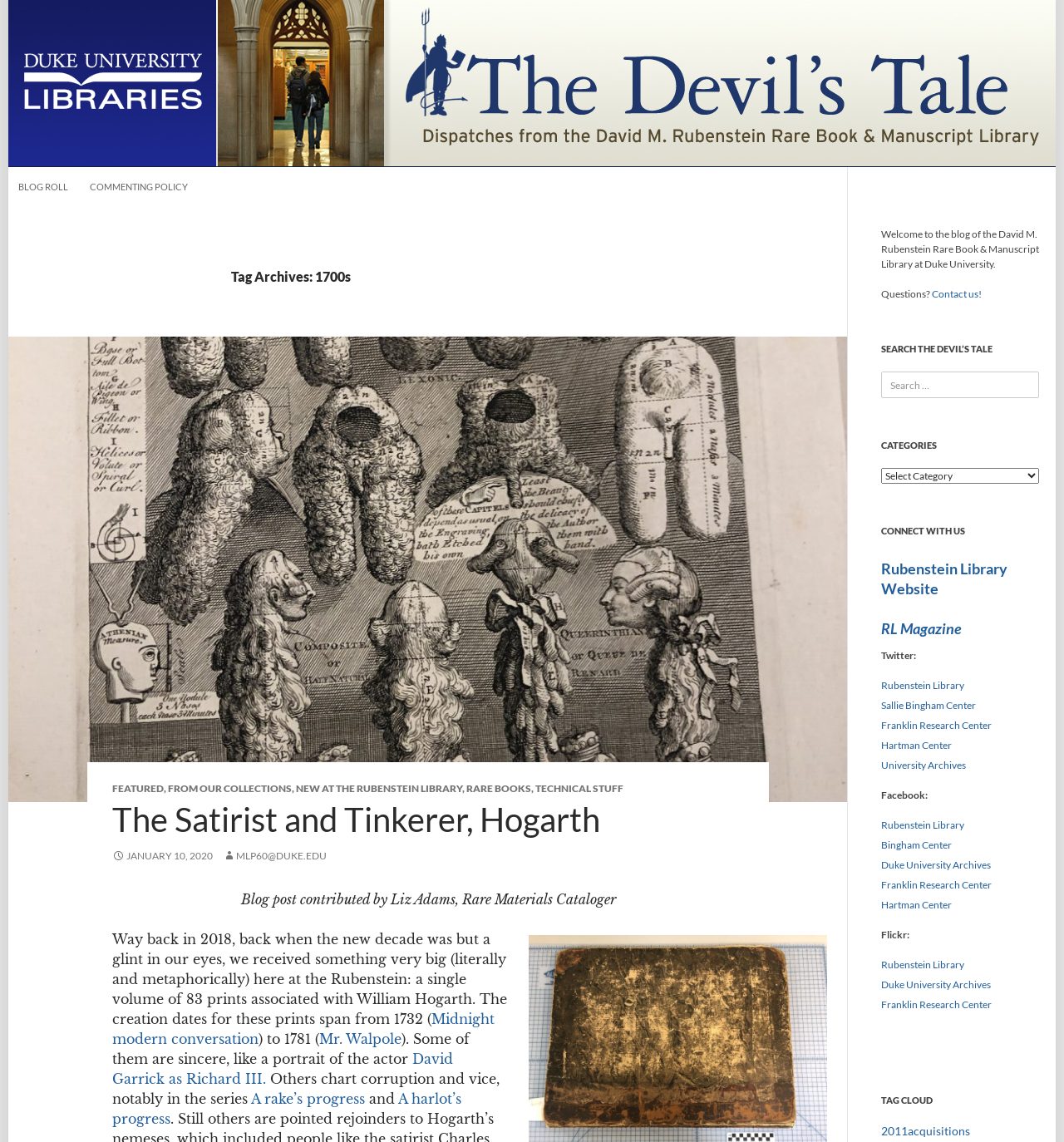Extract the bounding box coordinates of the UI element described by: "New at the Rubenstein Library". The coordinates should include four float numbers ranging from 0 to 1, e.g., [left, top, right, bottom].

[0.278, 0.685, 0.434, 0.696]